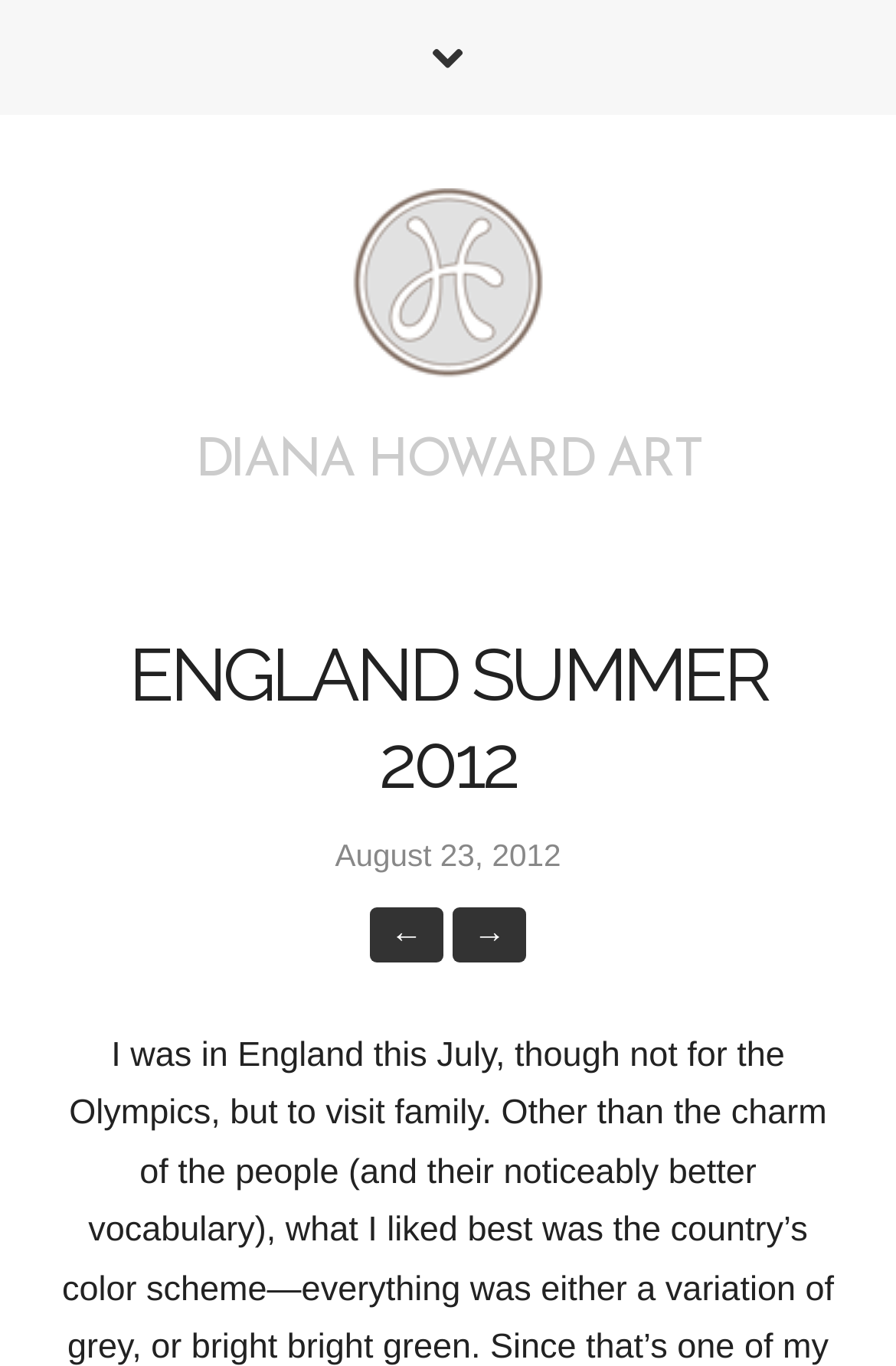Using the information in the image, give a comprehensive answer to the question: 
What is the date of the artwork?

The date of the artwork can be determined by looking at the static text element, which has the text 'August 23, 2012'. This suggests that the artwork was created or published on this specific date.